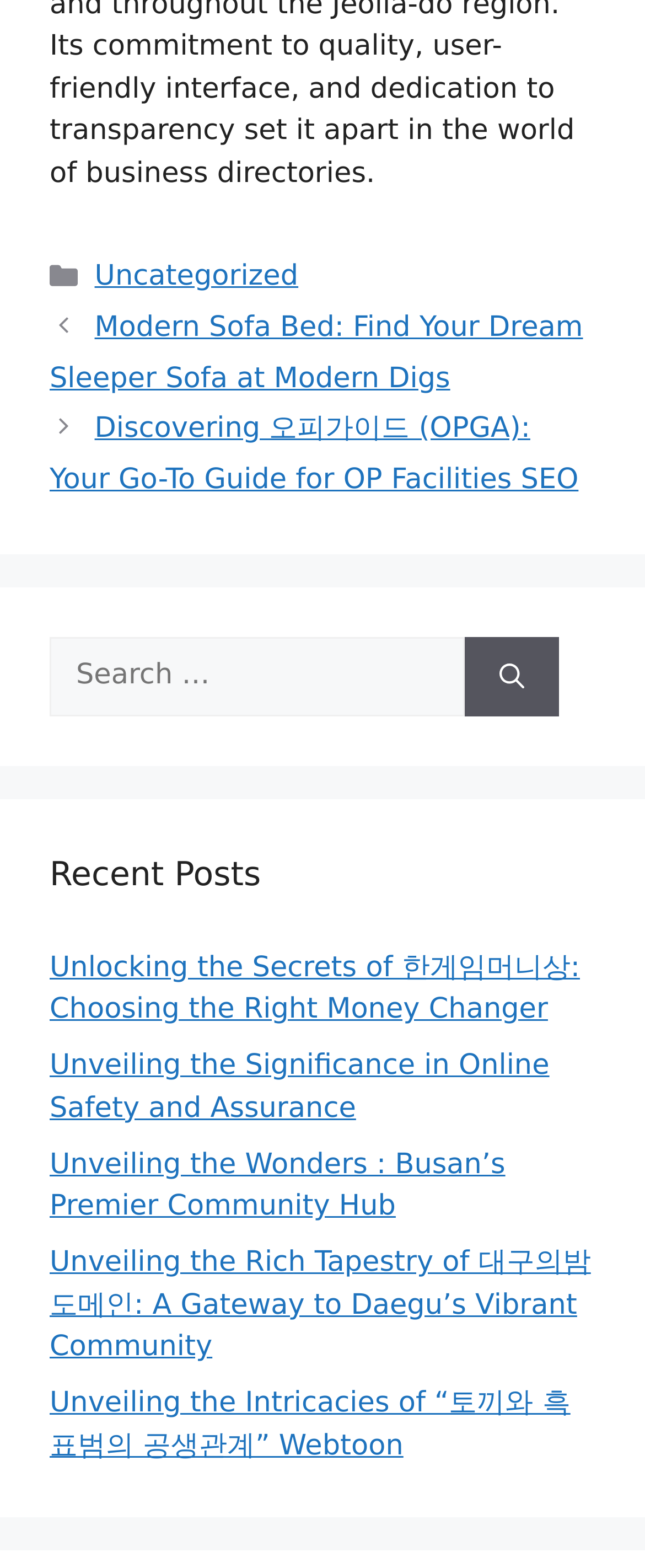Identify the bounding box coordinates of the section to be clicked to complete the task described by the following instruction: "View the 'Unlocking the Secrets of 한게임머니상' article". The coordinates should be four float numbers between 0 and 1, formatted as [left, top, right, bottom].

[0.077, 0.598, 0.899, 0.646]